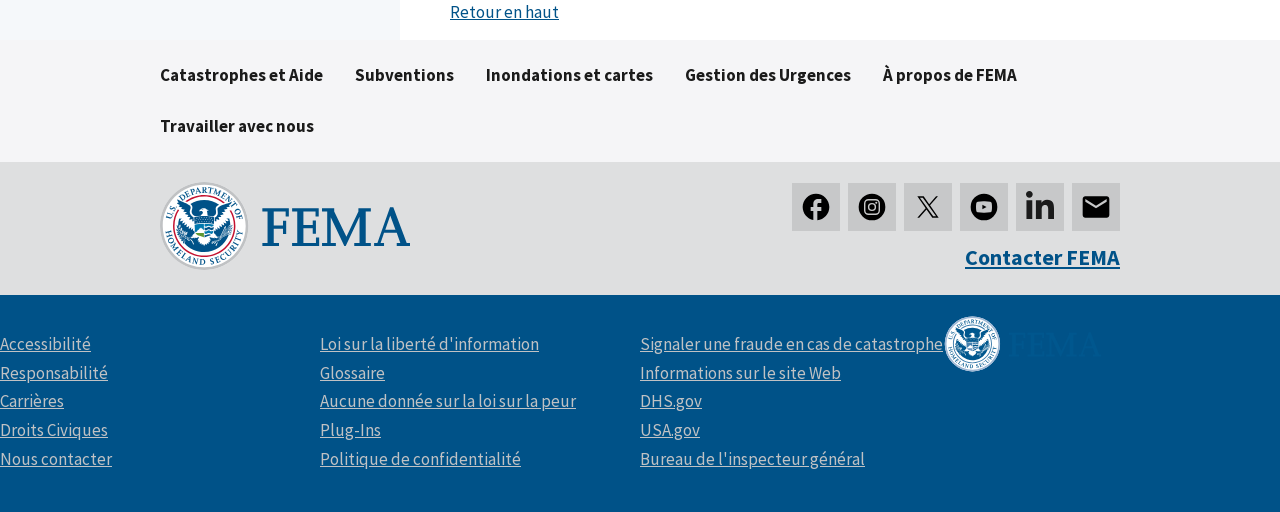For the given element description Bureau de l'inspecteur général, determine the bounding box coordinates of the UI element. The coordinates should follow the format (top-left x, top-left y, bottom-right x, bottom-right y) and be within the range of 0 to 1.

[0.5, 0.874, 0.676, 0.917]